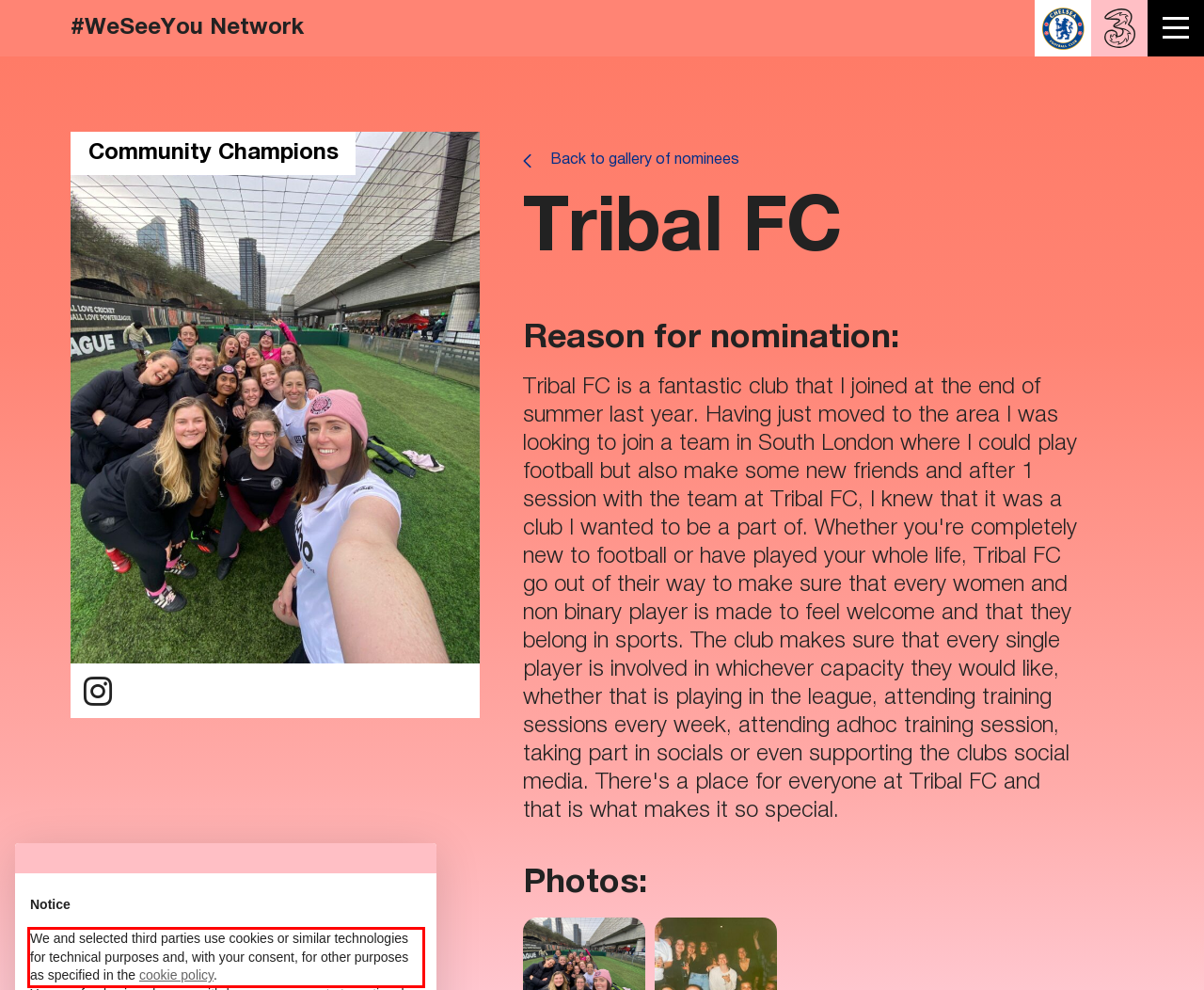Identify the text inside the red bounding box in the provided webpage screenshot and transcribe it.

We and selected third parties use cookies or similar technologies for technical purposes and, with your consent, for other purposes as specified in the cookie policy.